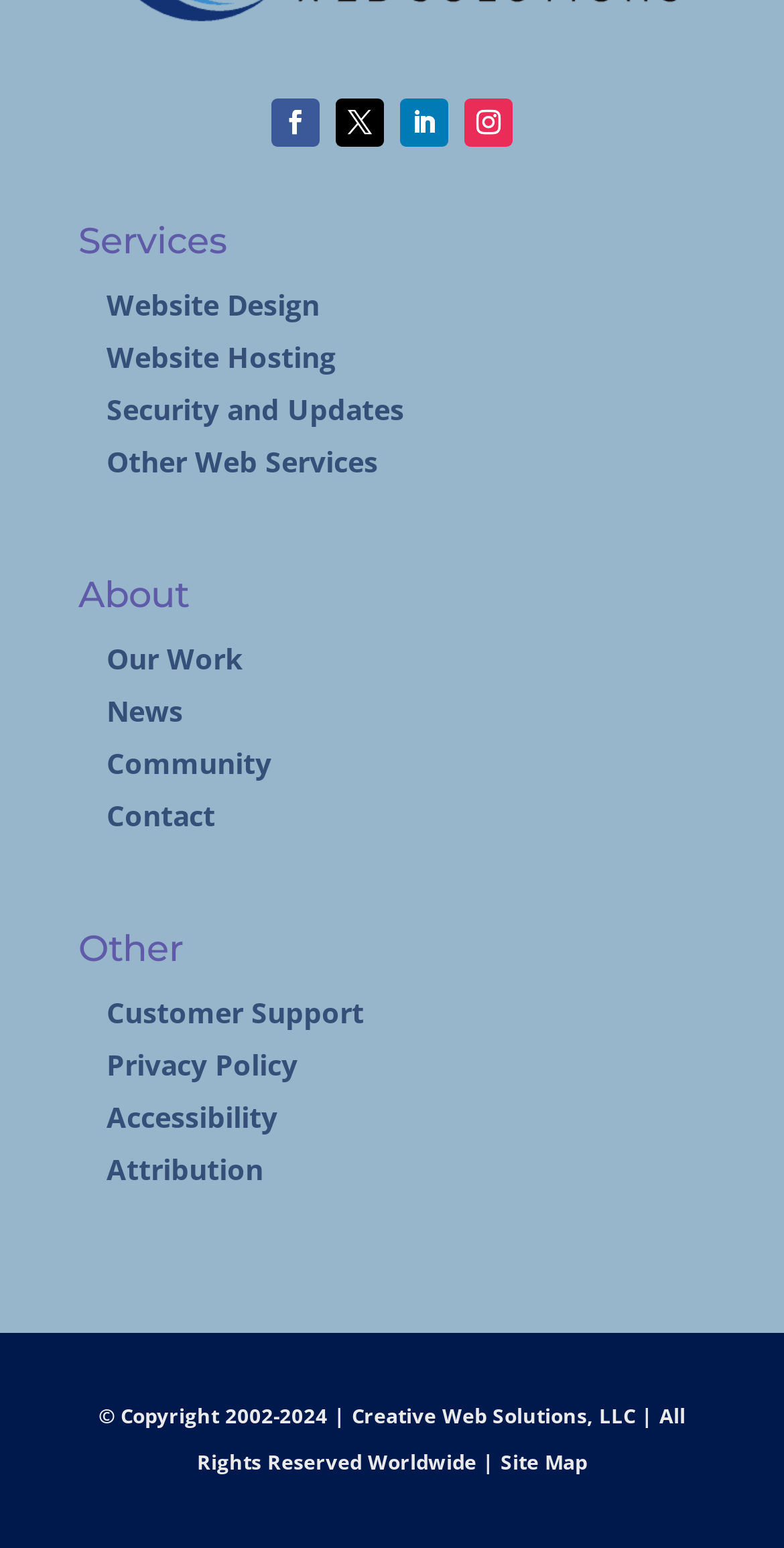What is the copyright year range?
Please look at the screenshot and answer using one word or phrase.

2002-2024